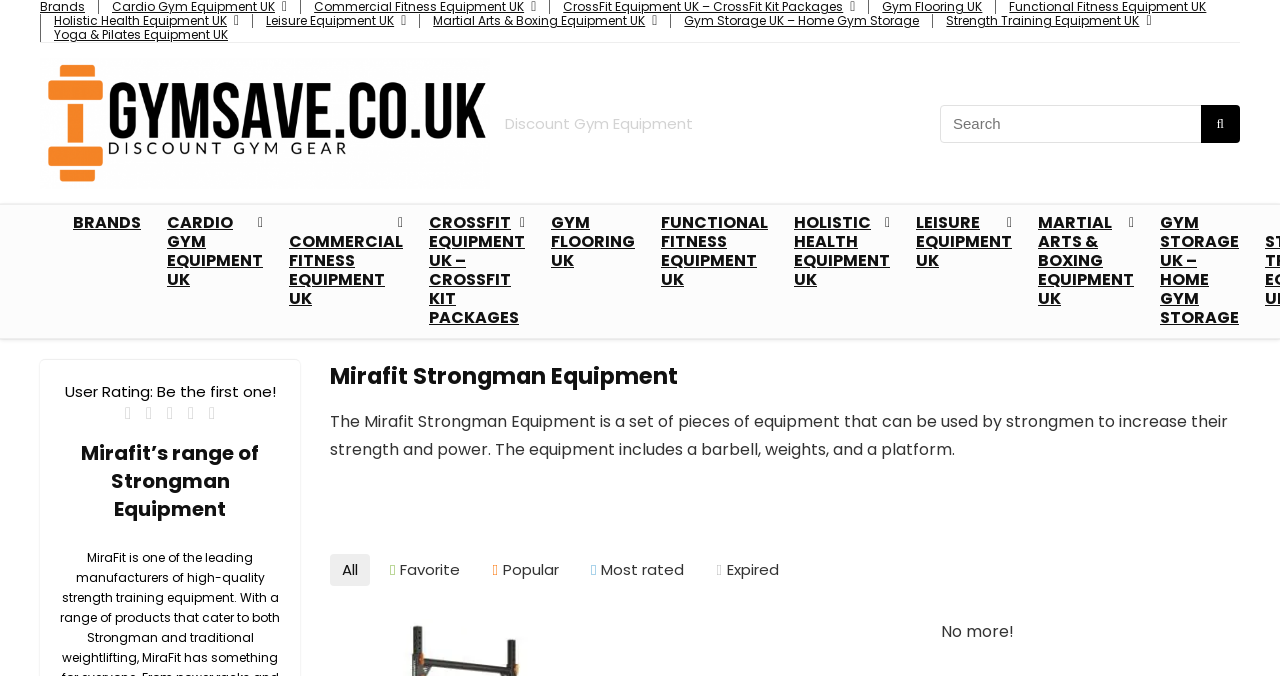Indicate the bounding box coordinates of the element that must be clicked to execute the instruction: "Search for gym equipment". The coordinates should be given as four float numbers between 0 and 1, i.e., [left, top, right, bottom].

[0.734, 0.155, 0.969, 0.211]